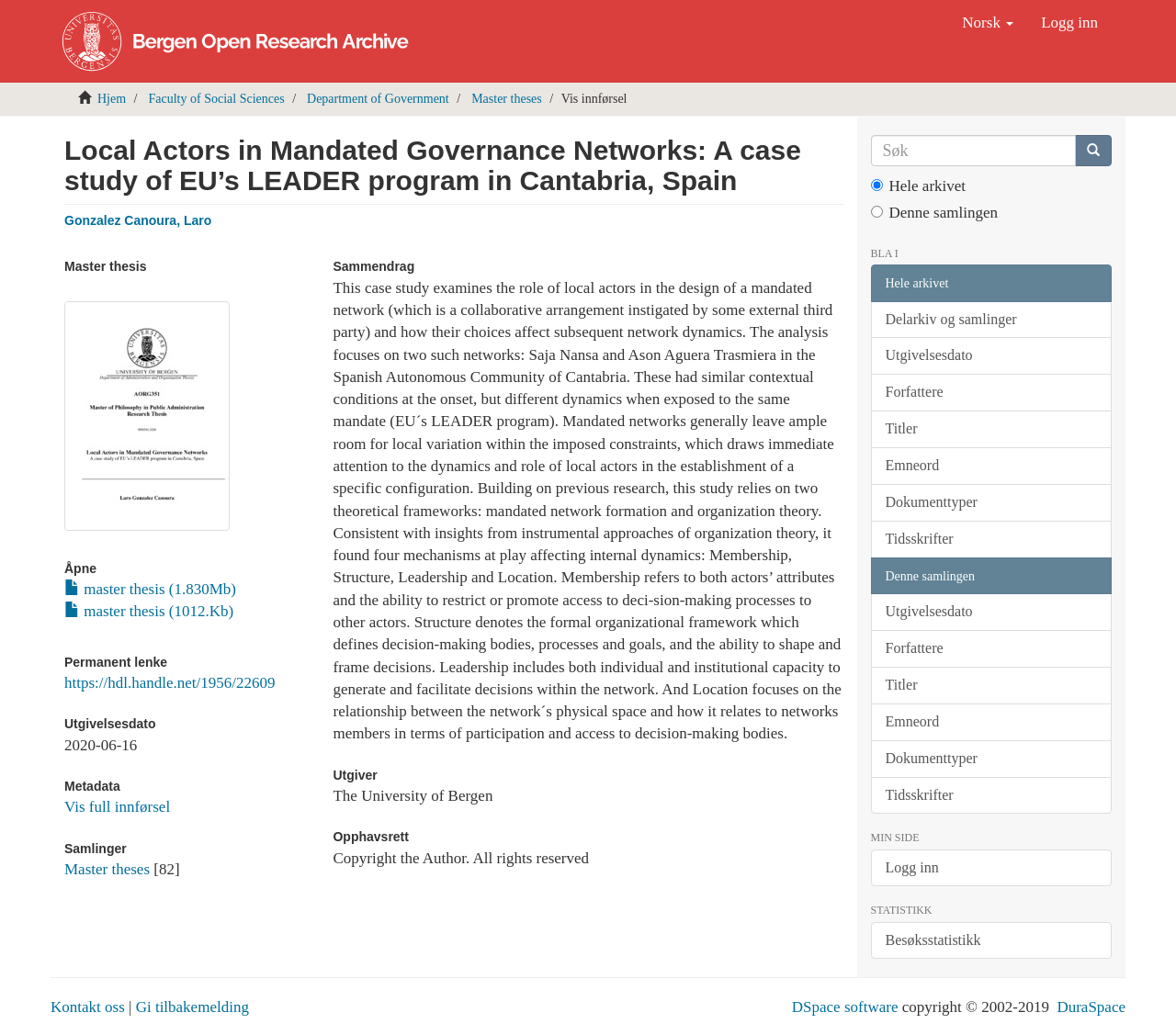What is the name of the thesis author?
Look at the screenshot and respond with a single word or phrase.

Gonzalez Canoura, Laro